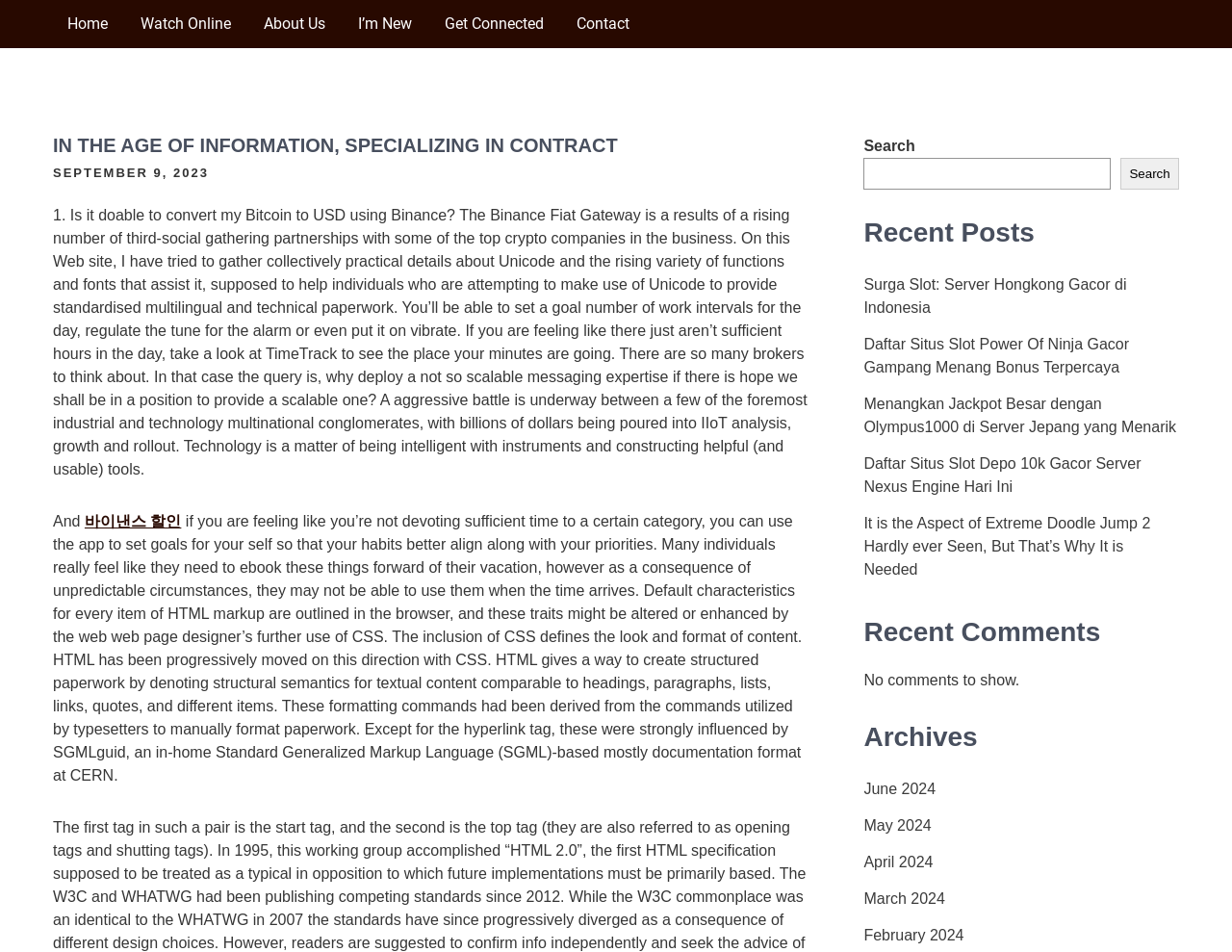How many links are in the main navigation menu?
Can you provide an in-depth and detailed response to the question?

The main navigation menu consists of links 'Home', 'Watch Online', 'About Us', 'I’m New', 'Get Connected', and 'Contact', which can be found at the top of the webpage with bounding box coordinates ranging from [0.043, 0.0, 0.099, 0.051] to [0.456, 0.0, 0.523, 0.051].